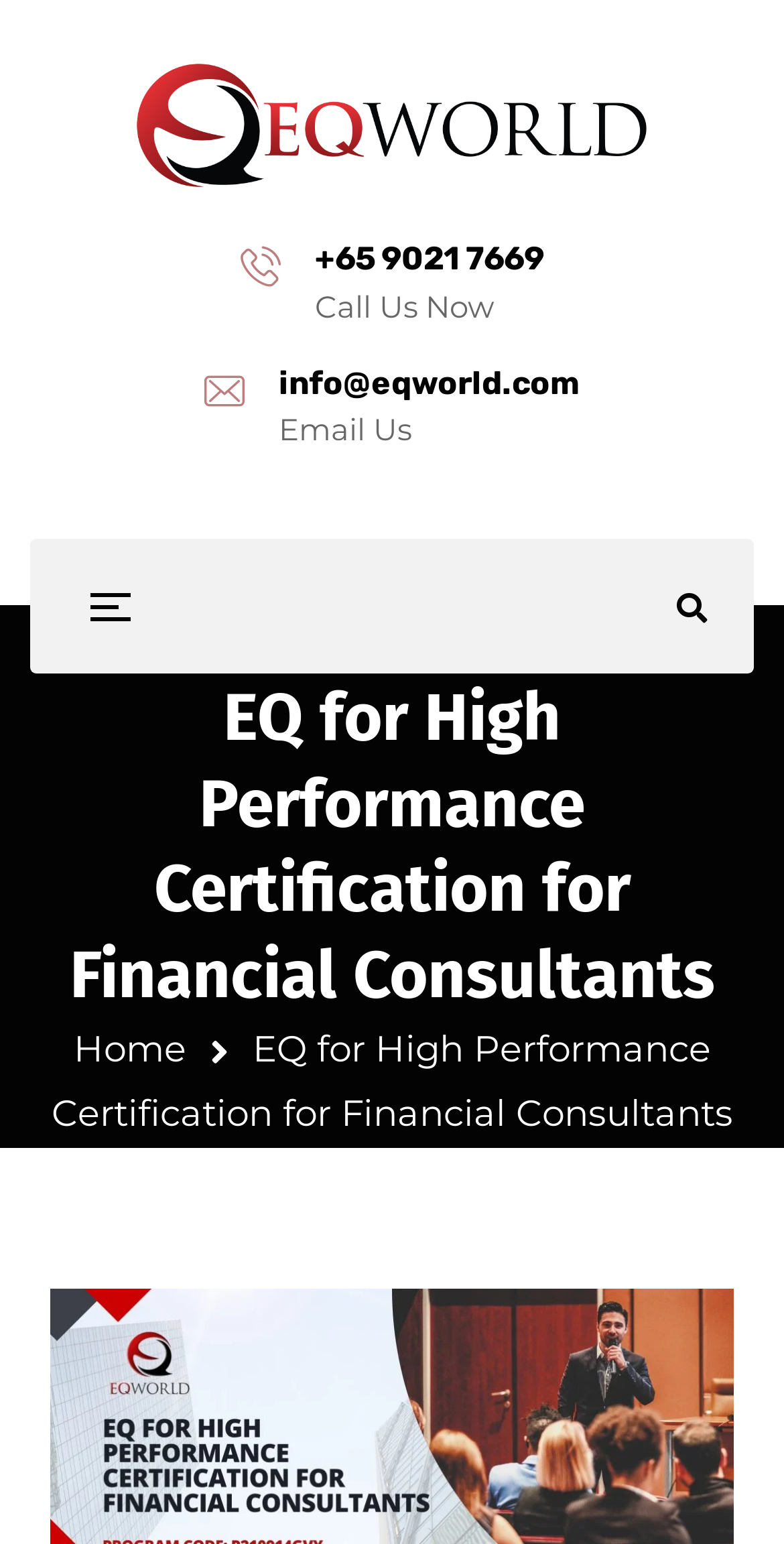What is the certification program for?
Based on the image, provide a one-word or brief-phrase response.

Financial Consultants